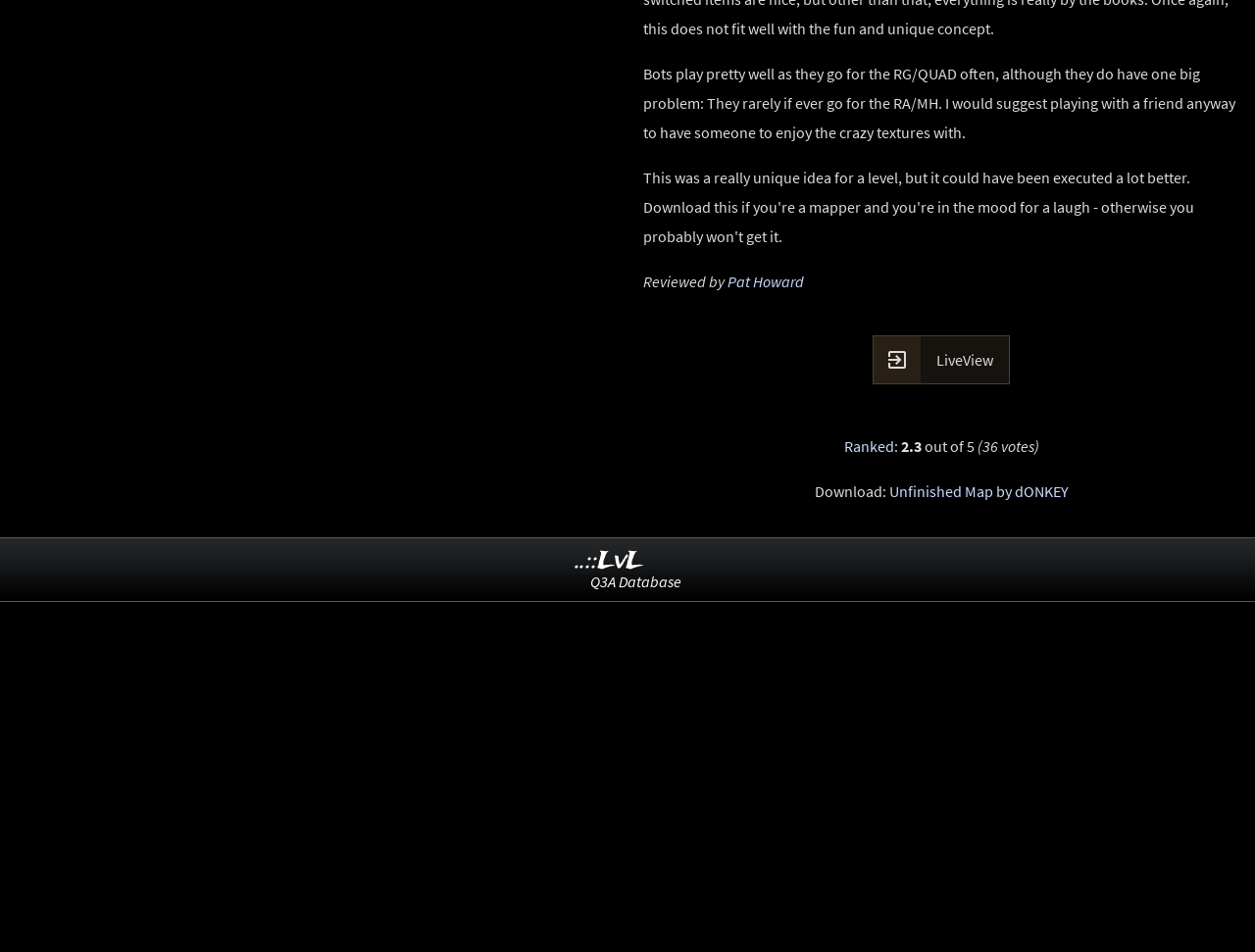Answer the question with a single word or phrase: 
What is the rating of this map?

2.3